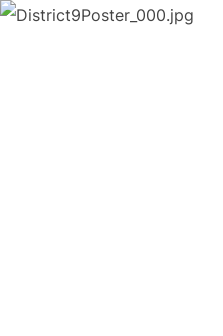Please give a one-word or short phrase response to the following question: 
What is the name of the slum-like area where extraterrestrial beings live?

District 9